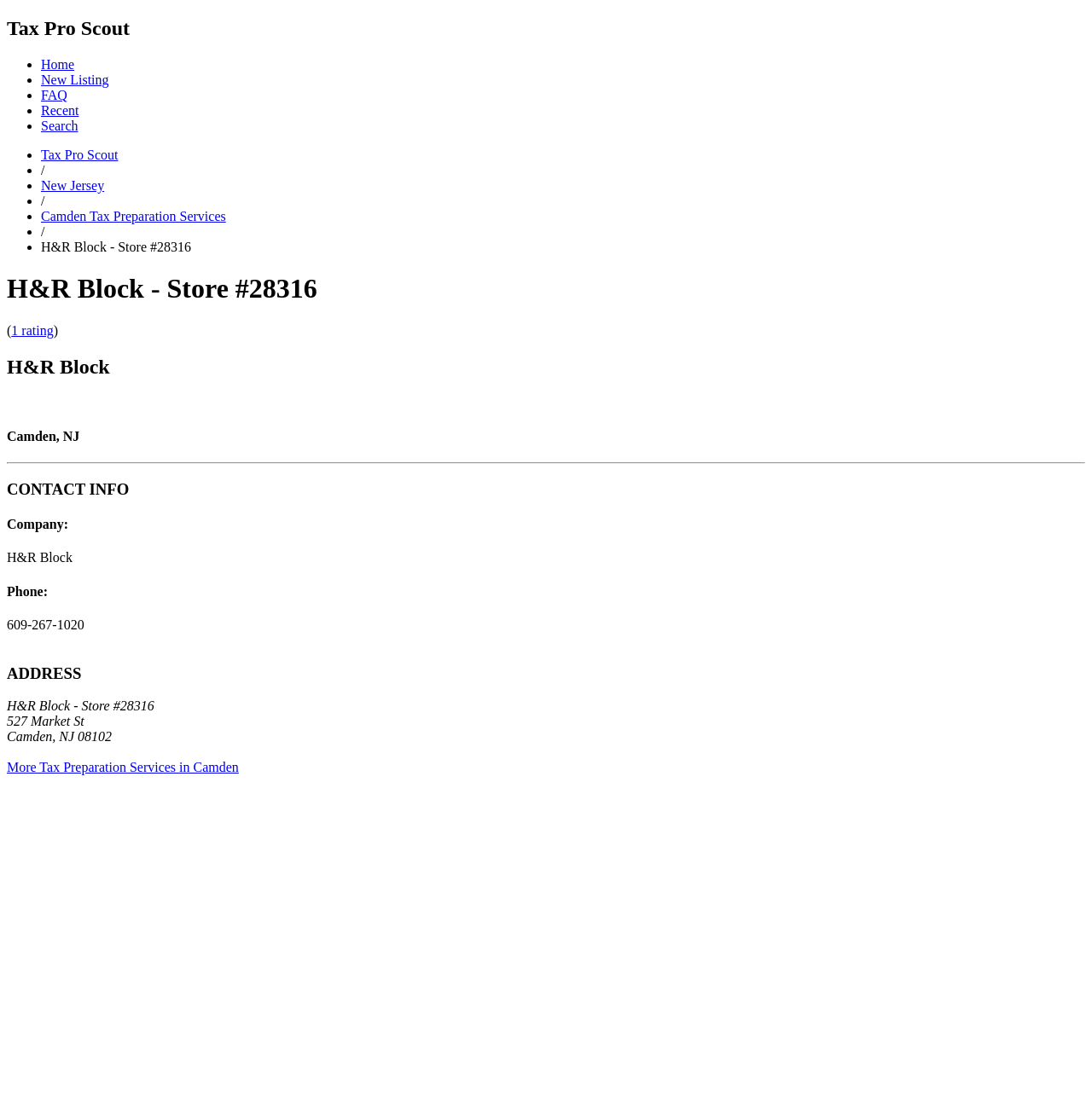Locate the bounding box coordinates of the region to be clicked to comply with the following instruction: "Click on FAQ". The coordinates must be four float numbers between 0 and 1, in the form [left, top, right, bottom].

[0.038, 0.08, 0.062, 0.093]